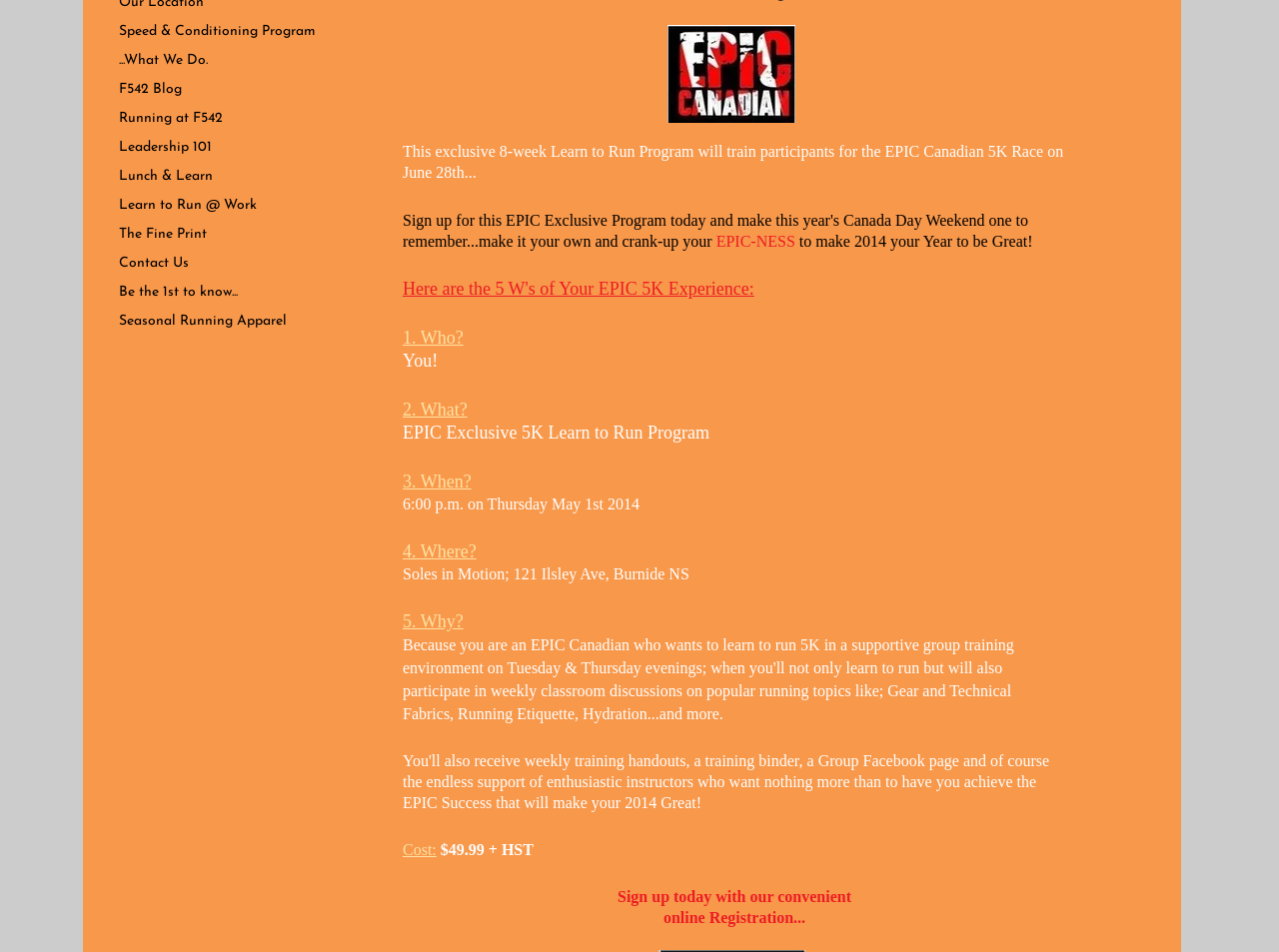Given the description of the UI element: "Reviews & Media", predict the bounding box coordinates in the form of [left, top, right, bottom], with each value being a float between 0 and 1.

None